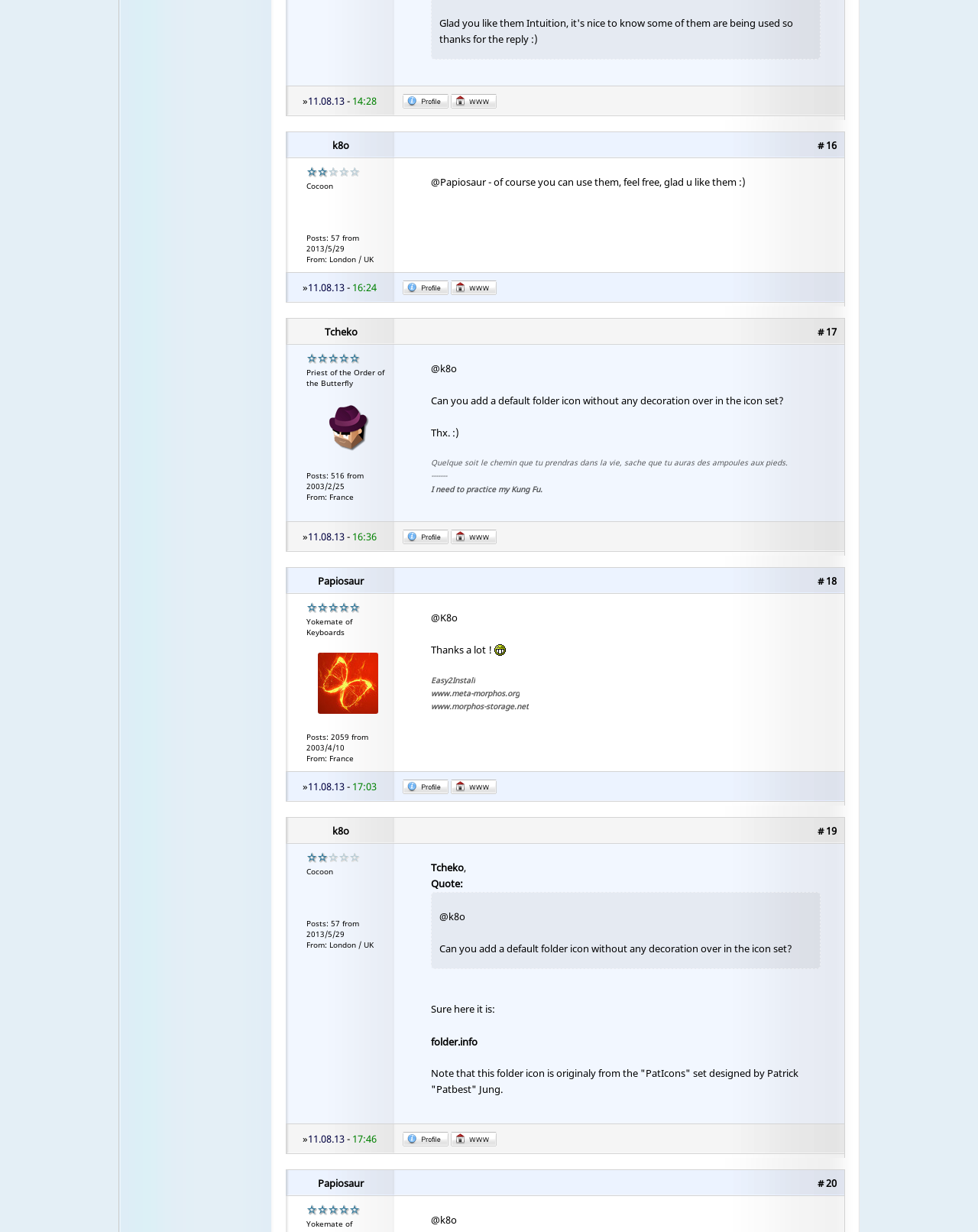Use a single word or phrase to answer the question:
What is the username of the user with 57 posts?

k8o